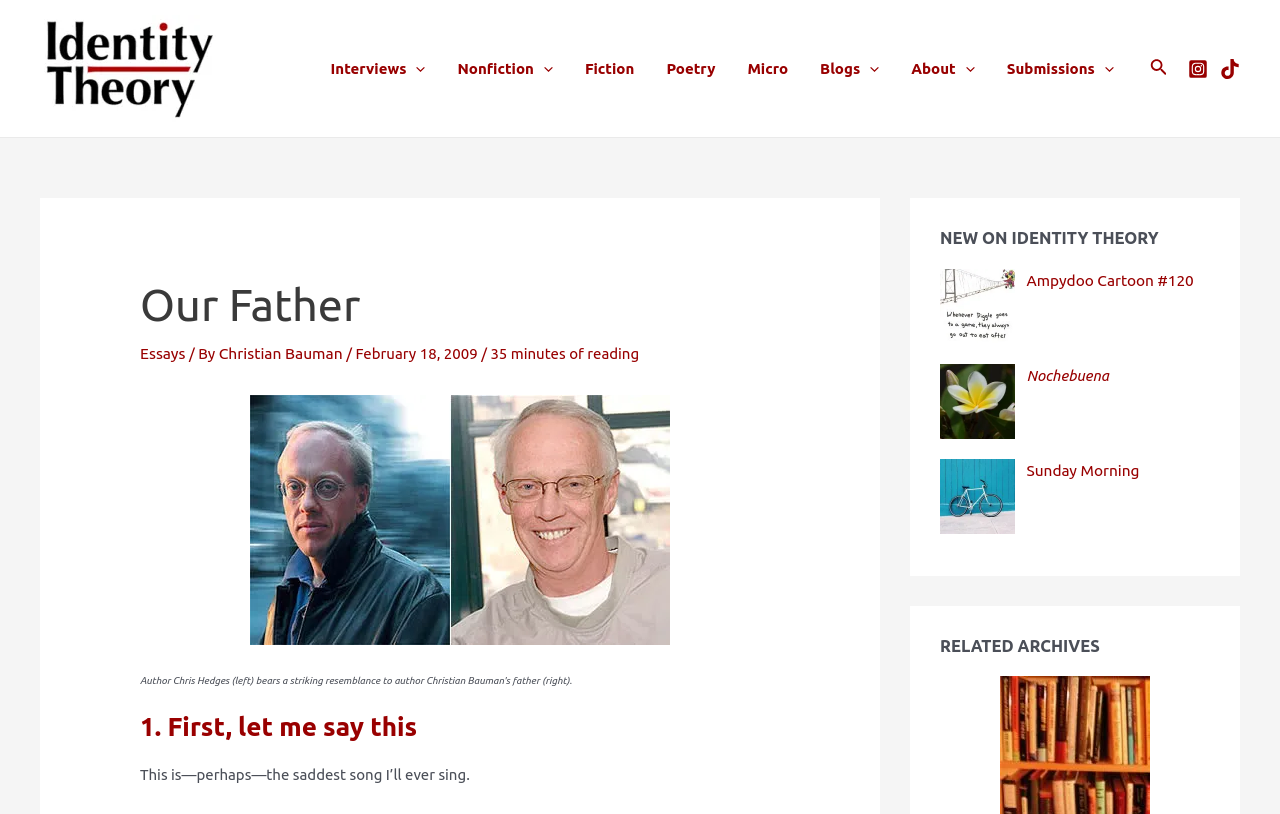What is the name of the author of the essay?
Please ensure your answer is as detailed and informative as possible.

I found the answer by looking at the header section of the webpage, where it says 'Our Father' and then 'By Christian Bauman'. This indicates that Christian Bauman is the author of the essay.